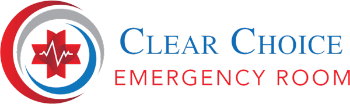What is the shape of the design surrounding the star?
Look at the image and respond with a one-word or short-phrase answer.

Circular